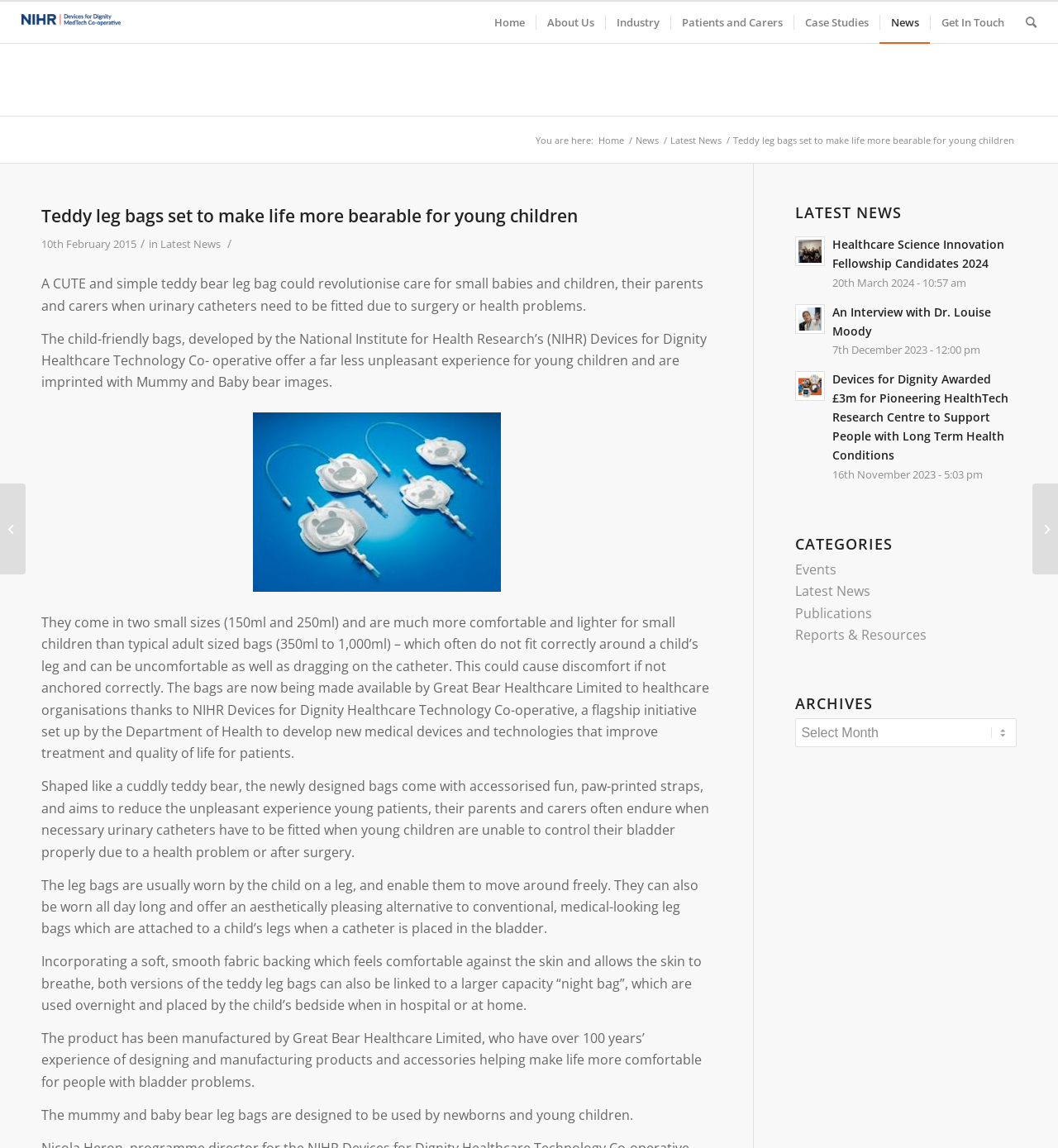Provide a short answer using a single word or phrase for the following question: 
What is the name of the company that manufactured the teddy leg bags?

Great Bear Healthcare Limited